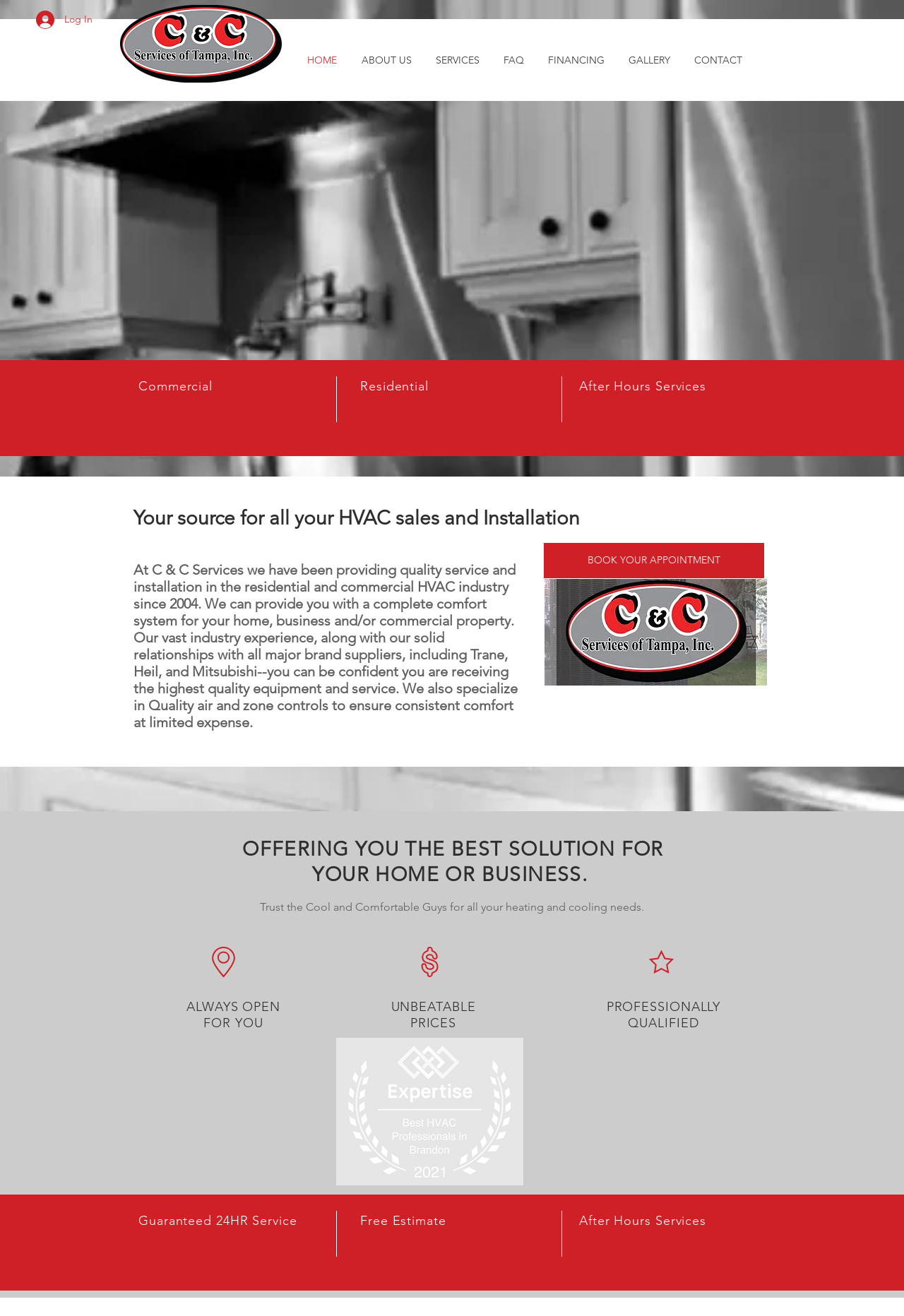Could you determine the bounding box coordinates of the clickable element to complete the instruction: "View the SERVICES page"? Provide the coordinates as four float numbers between 0 and 1, i.e., [left, top, right, bottom].

[0.469, 0.036, 0.544, 0.055]